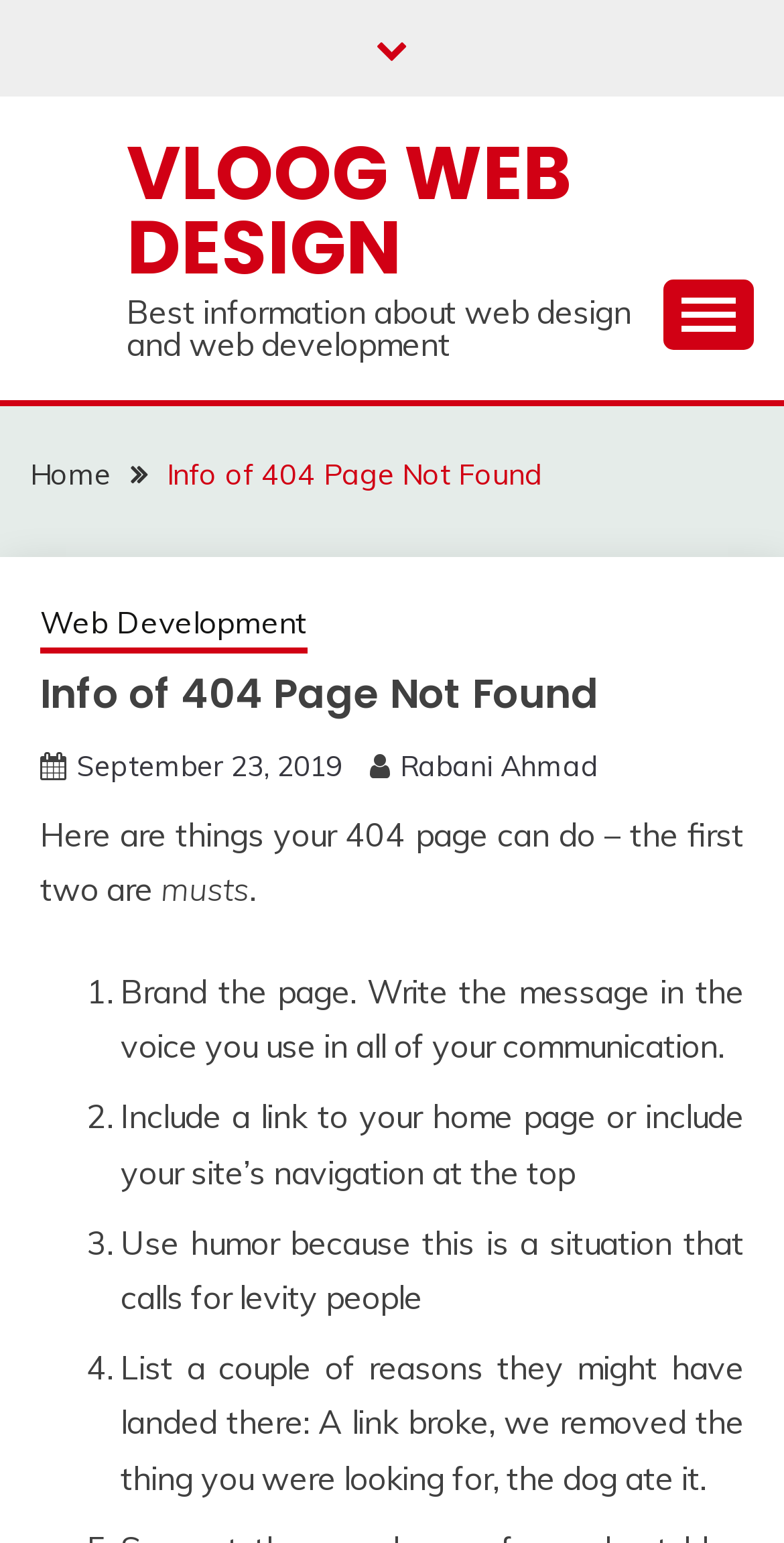Use a single word or phrase to answer the question:
What is the name of the website?

VLOOG WEB DESIGN